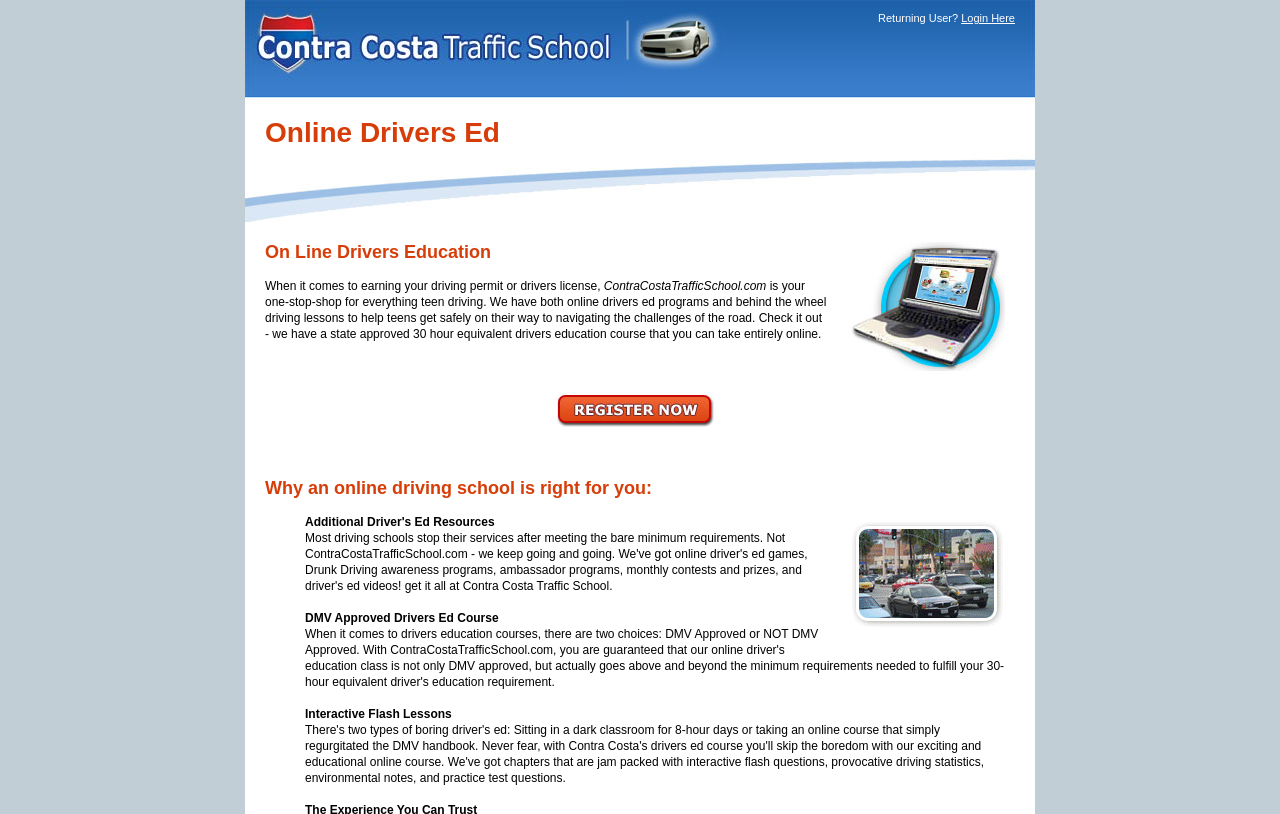Determine the bounding box coordinates of the UI element described below. Use the format (top-left x, top-left y, bottom-right x, bottom-right y) with floating point numbers between 0 and 1: Login Here

[0.751, 0.015, 0.793, 0.029]